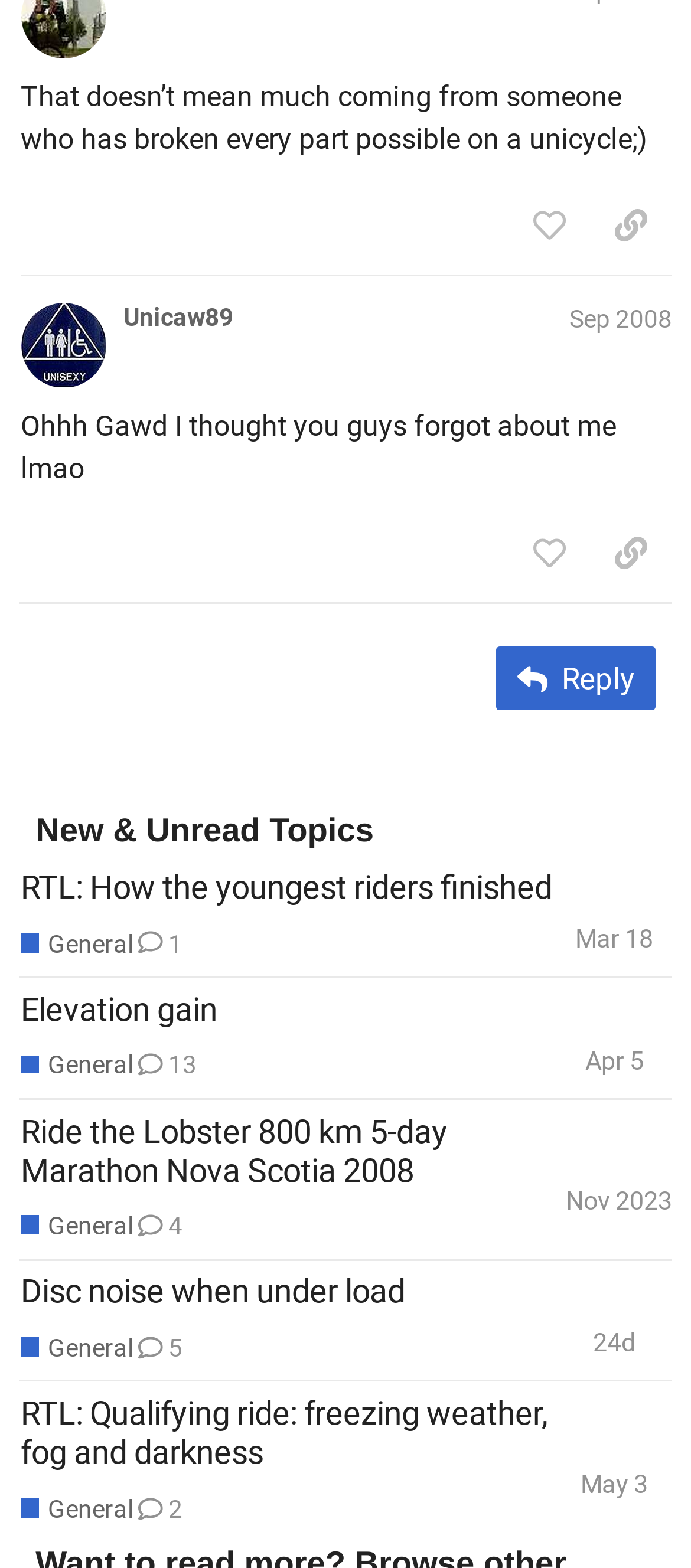What is the username of the post author?
From the screenshot, supply a one-word or short-phrase answer.

Unicaw89